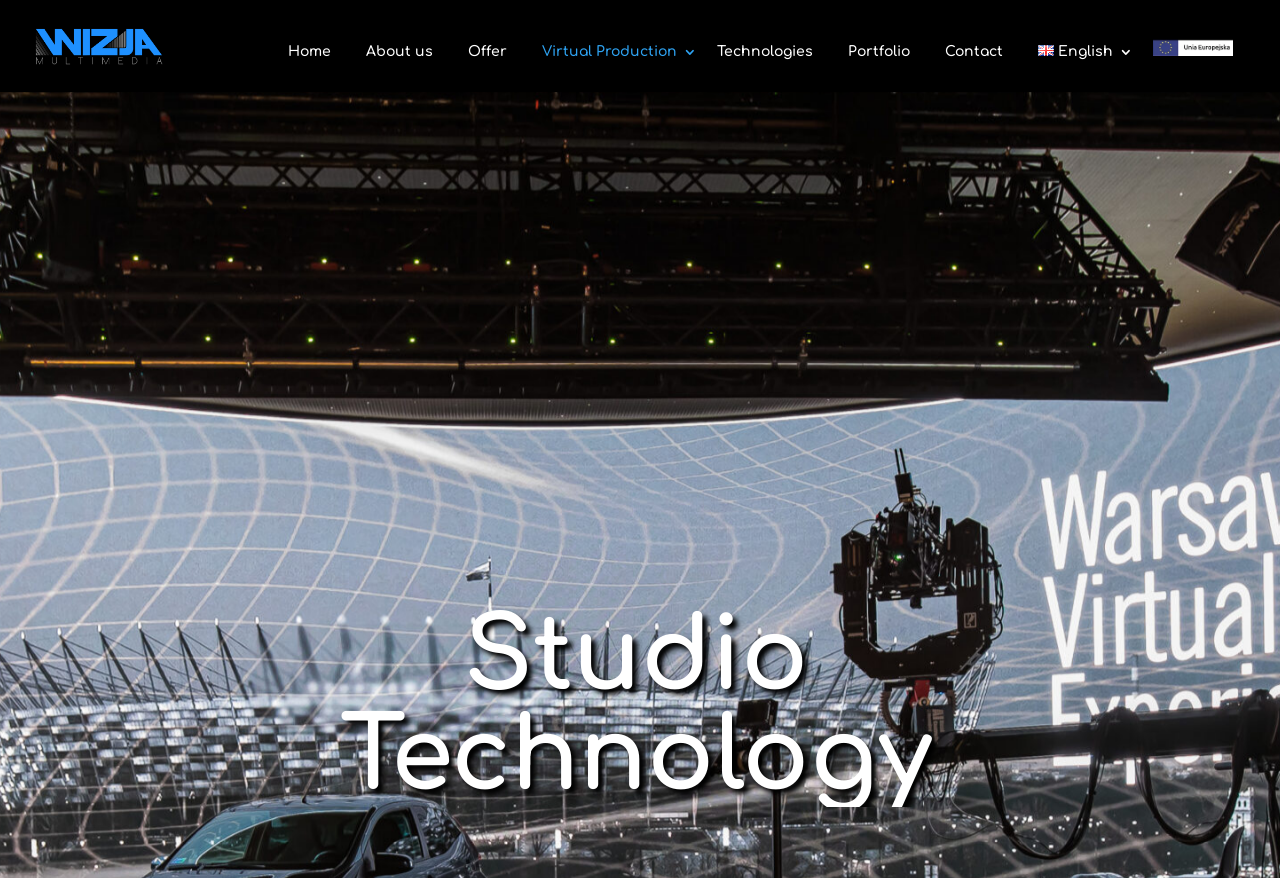Please identify the bounding box coordinates of where to click in order to follow the instruction: "view virtual production 3".

[0.423, 0.052, 0.544, 0.105]